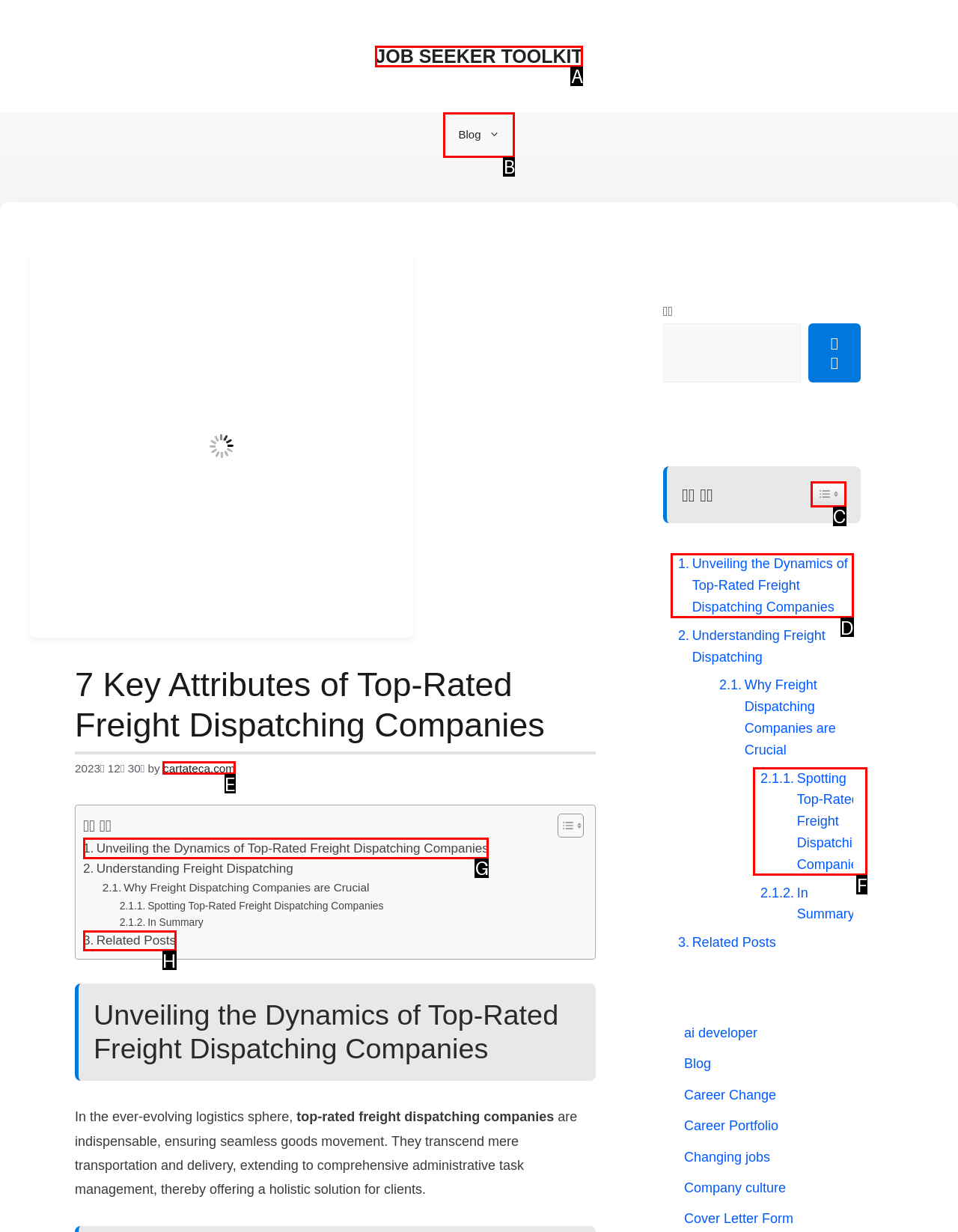Select the correct UI element to click for this task: Read the 'Unveiling the Dynamics of Top-Rated Freight Dispatching Companies' article.
Answer using the letter from the provided options.

G